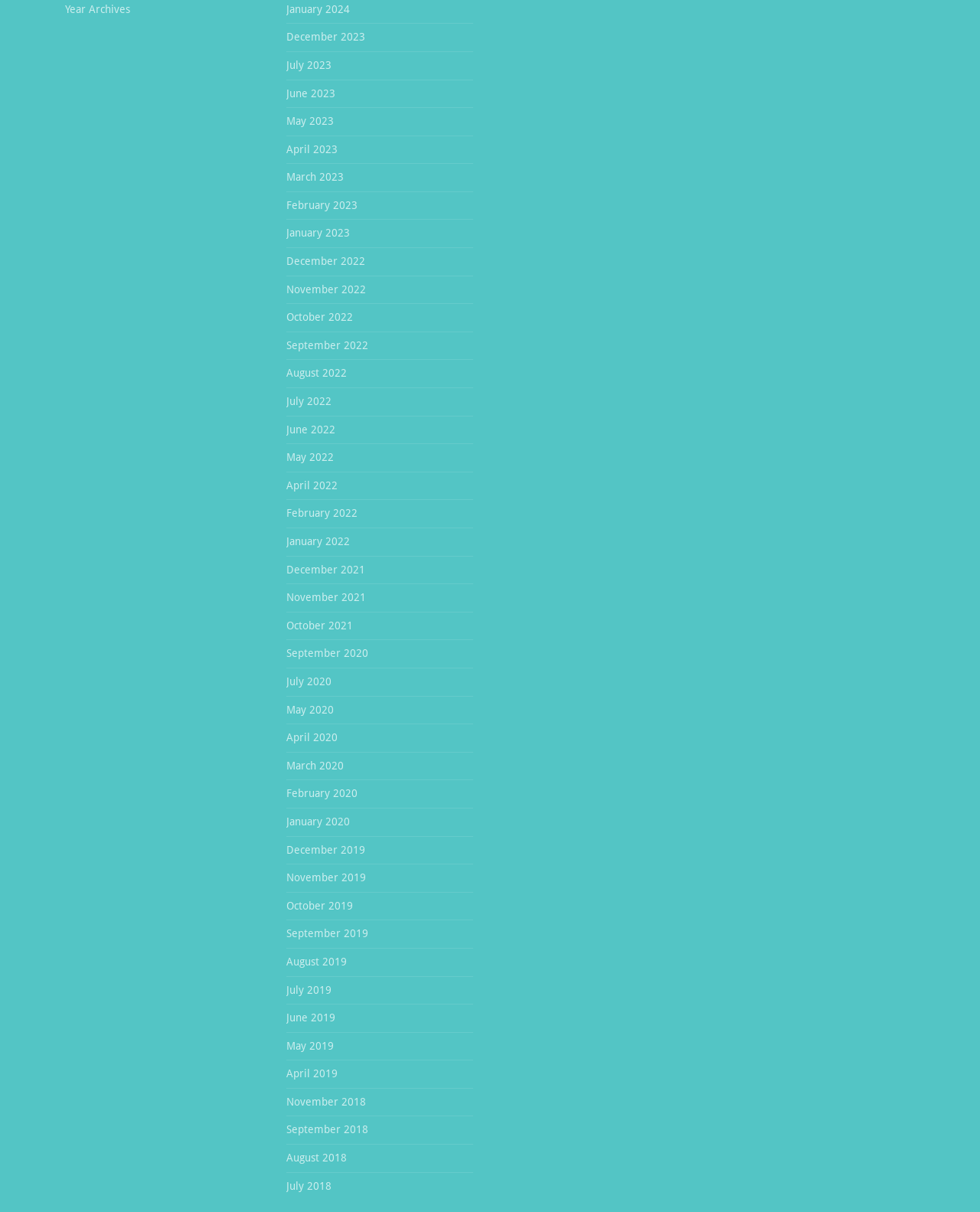Please find the bounding box coordinates of the section that needs to be clicked to achieve this instruction: "check Blog".

None